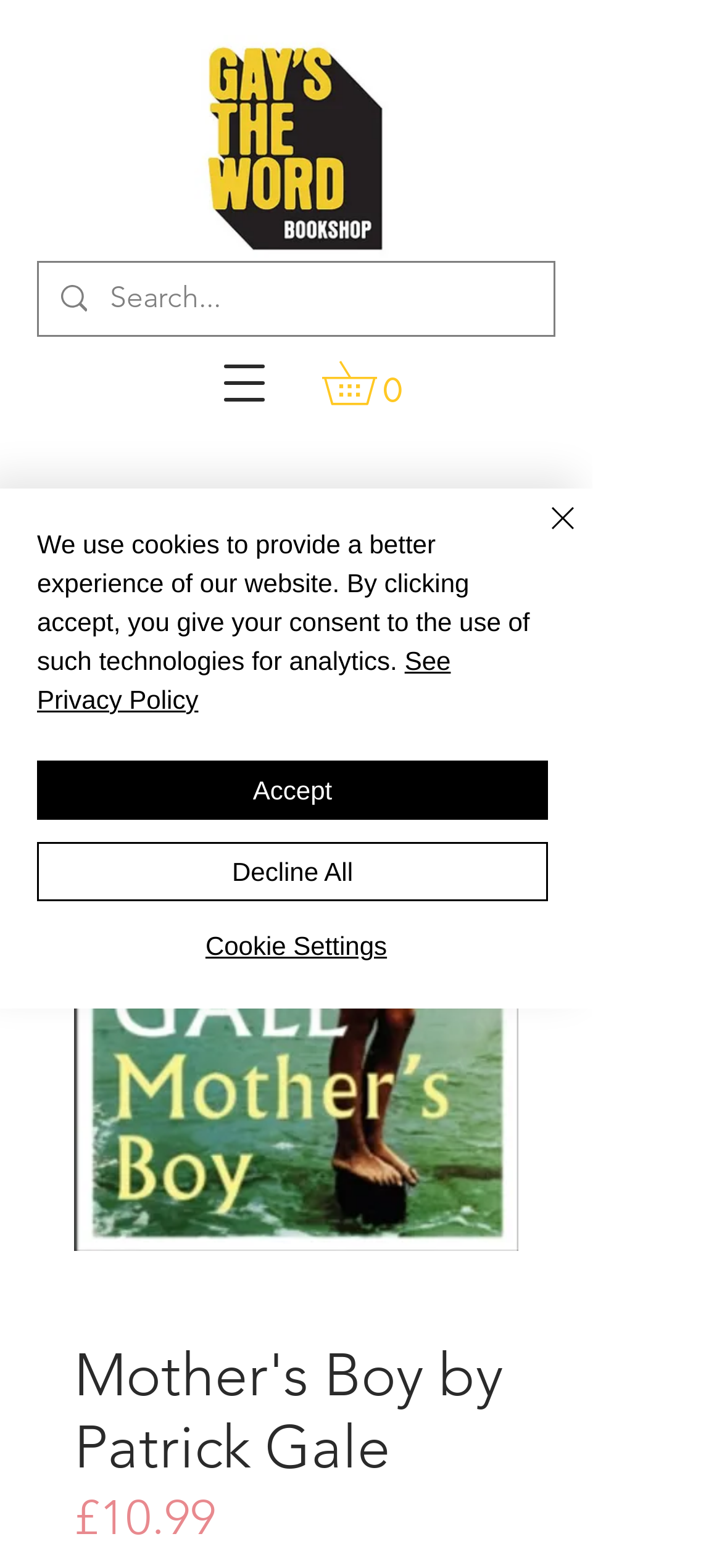Could you highlight the region that needs to be clicked to execute the instruction: "View cart"?

[0.446, 0.23, 0.579, 0.258]